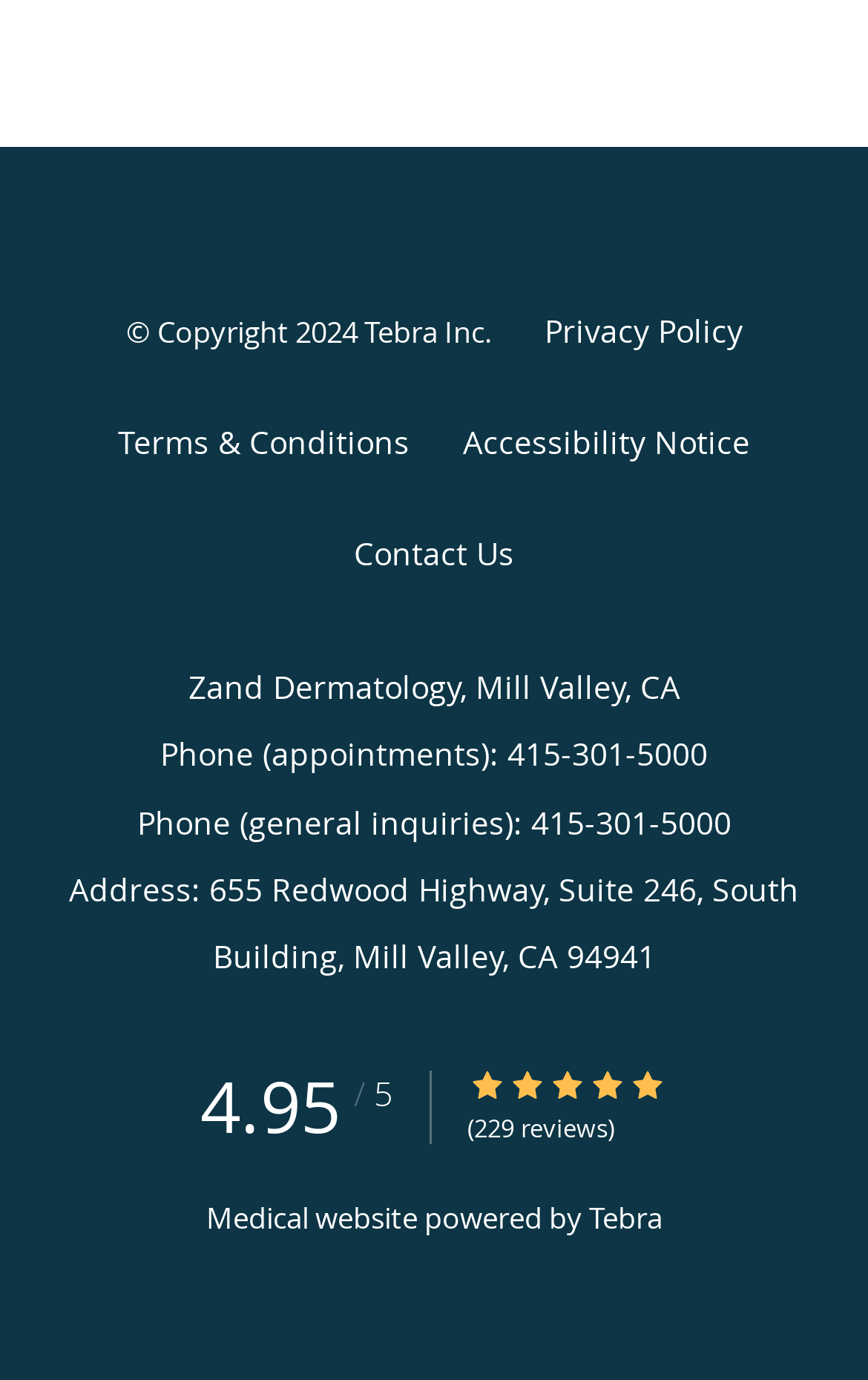Analyze the image and give a detailed response to the question:
What is the phone number for appointments?

I found the phone number for appointments by looking at the section that says 'Phone (appointments):' and the corresponding phone number is 415-301-5000.